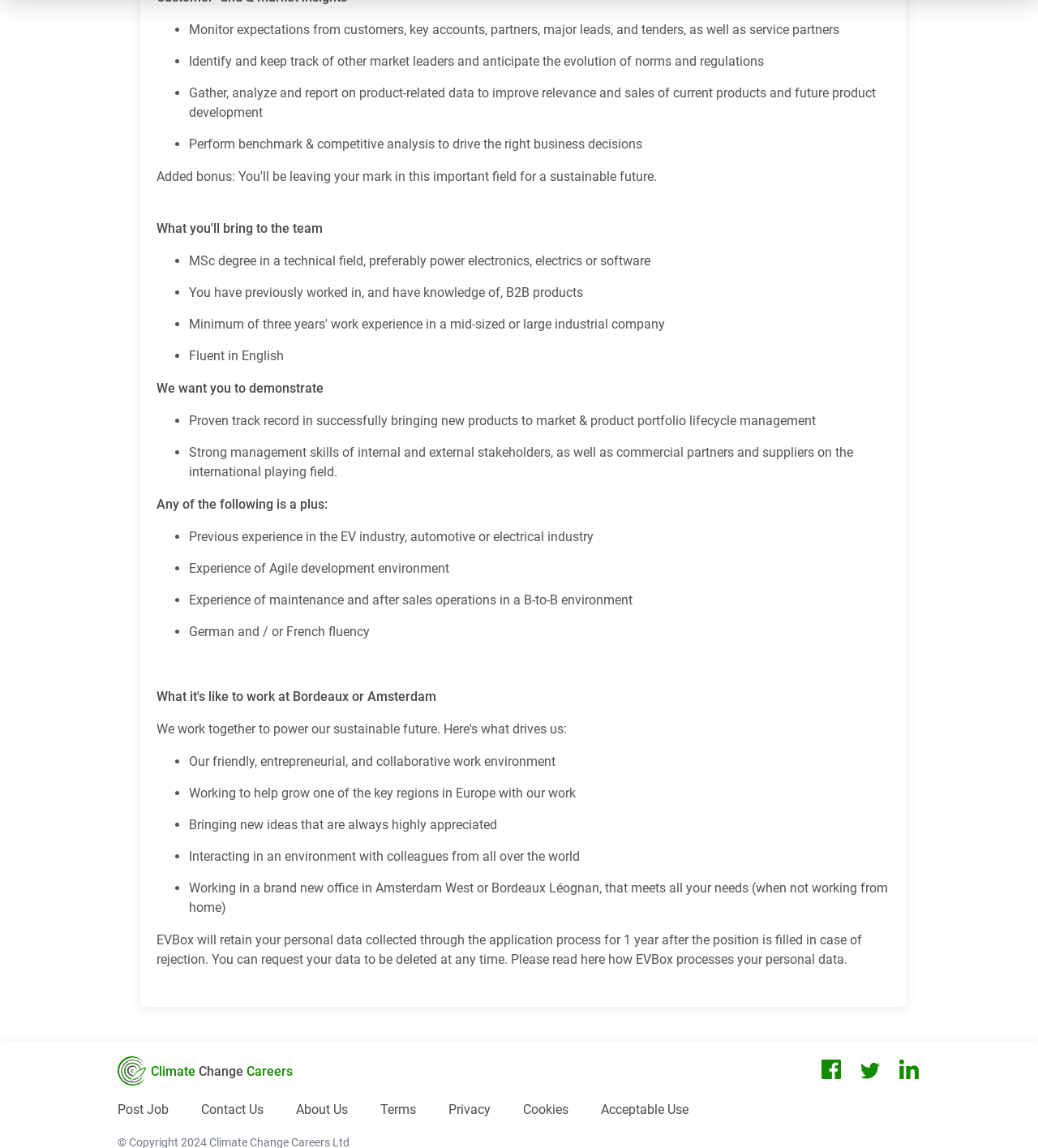Please identify the bounding box coordinates of the area I need to click to accomplish the following instruction: "Click the 'Post Job' link".

[0.113, 0.958, 0.162, 0.975]